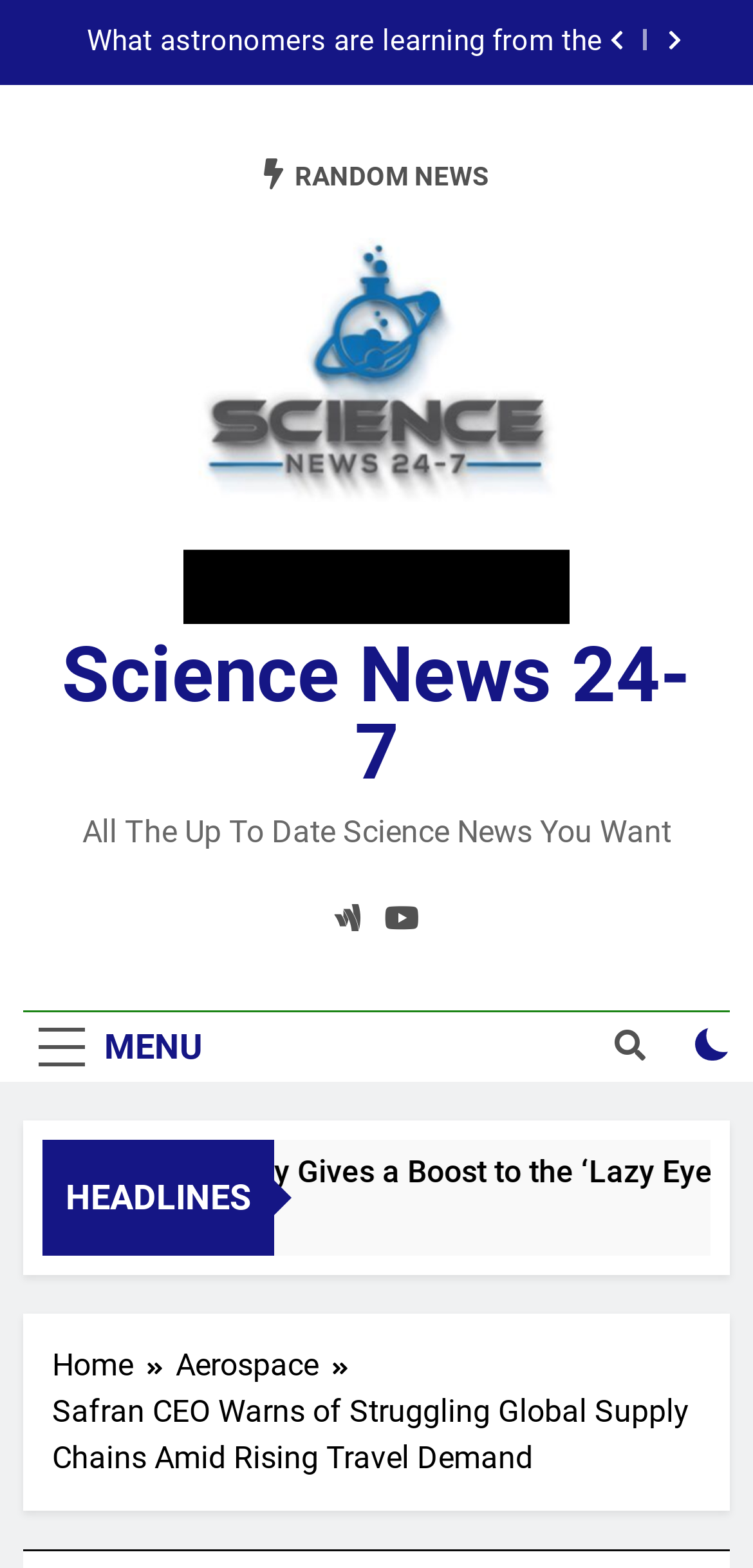Pinpoint the bounding box coordinates of the element to be clicked to execute the instruction: "Go to Warren Buffett’s Artificial Intelligence (AI) Stock news".

[0.072, 0.017, 0.8, 0.037]